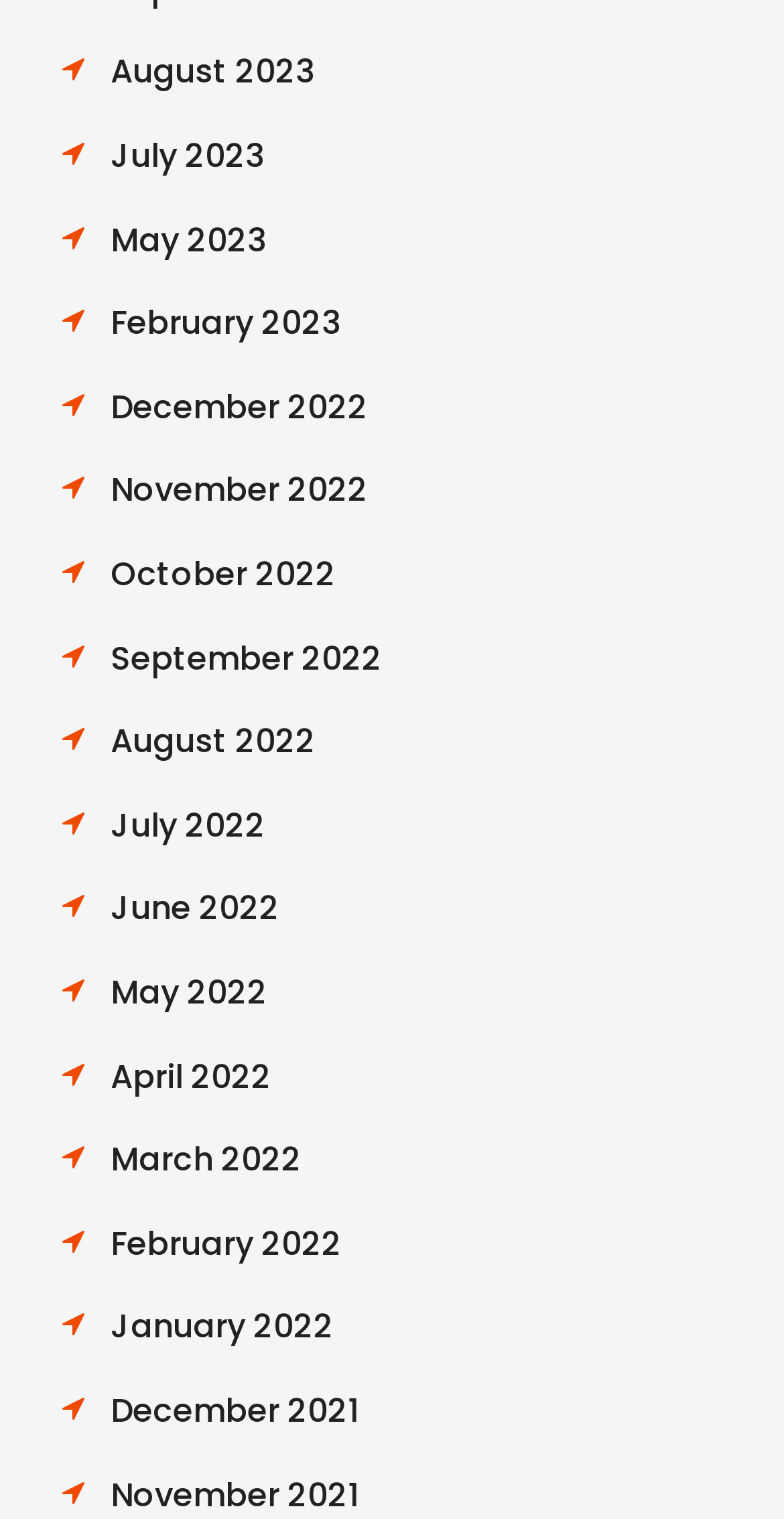Are all months listed in chronological order?
Using the image as a reference, answer the question in detail.

By examining the list of links, I can see that the months are listed in chronological order, from most recent to earliest. The list starts with 'August 2023' and ends with 'December 2021'.